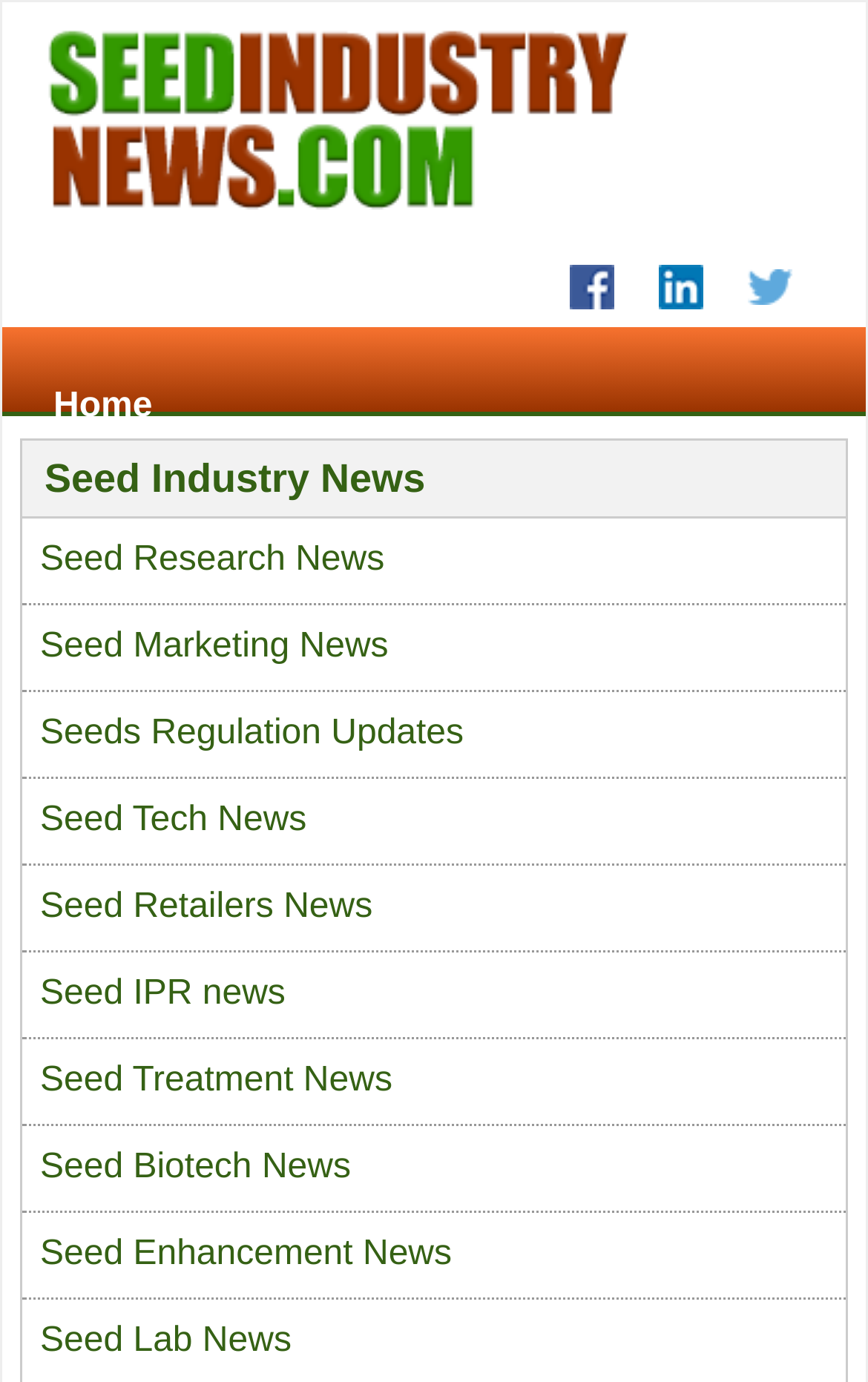Using the elements shown in the image, answer the question comprehensively: How many social media links are available?

I counted the number of social media links by looking at the links with images of Twitter, Linkedin, and Facebook, which are located at the top right corner of the webpage.